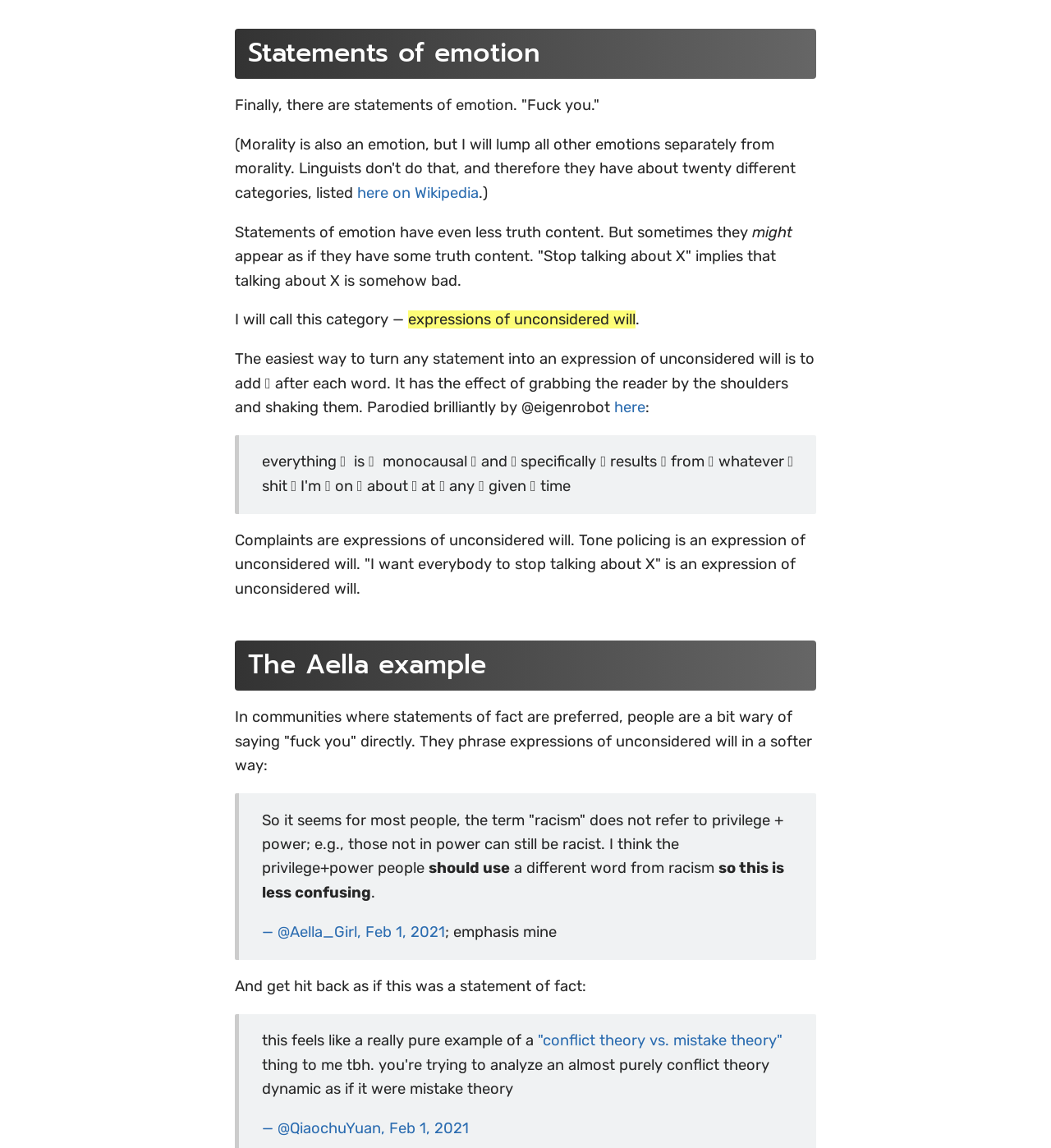From the screenshot, find the bounding box of the UI element matching this description: "here on Wikipedia". Supply the bounding box coordinates in the form [left, top, right, bottom], each a float between 0 and 1.

[0.34, 0.16, 0.455, 0.176]